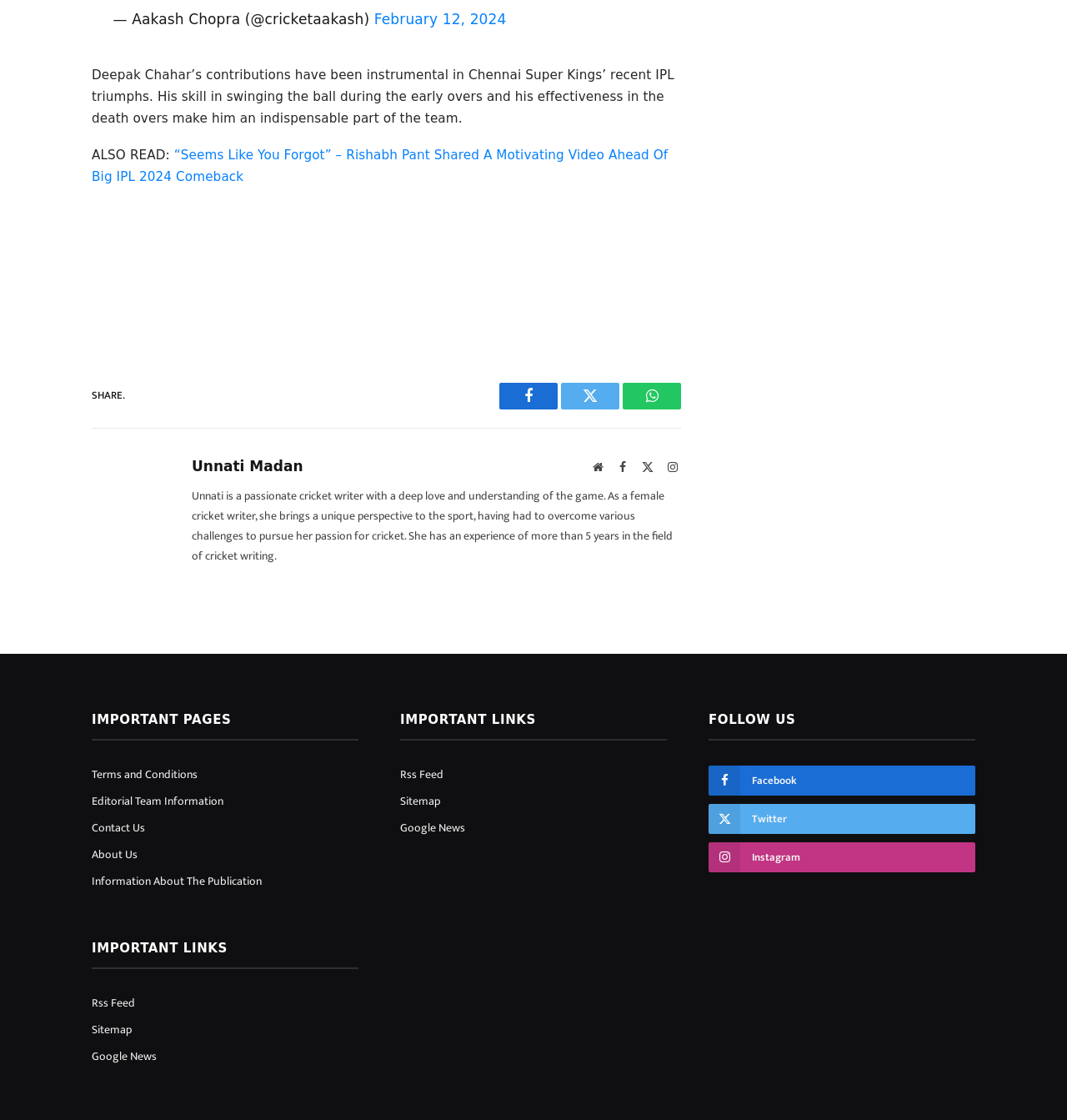Please locate the bounding box coordinates for the element that should be clicked to achieve the following instruction: "Follow Unnati Madan on Twitter". Ensure the coordinates are given as four float numbers between 0 and 1, i.e., [left, top, right, bottom].

[0.18, 0.409, 0.284, 0.424]